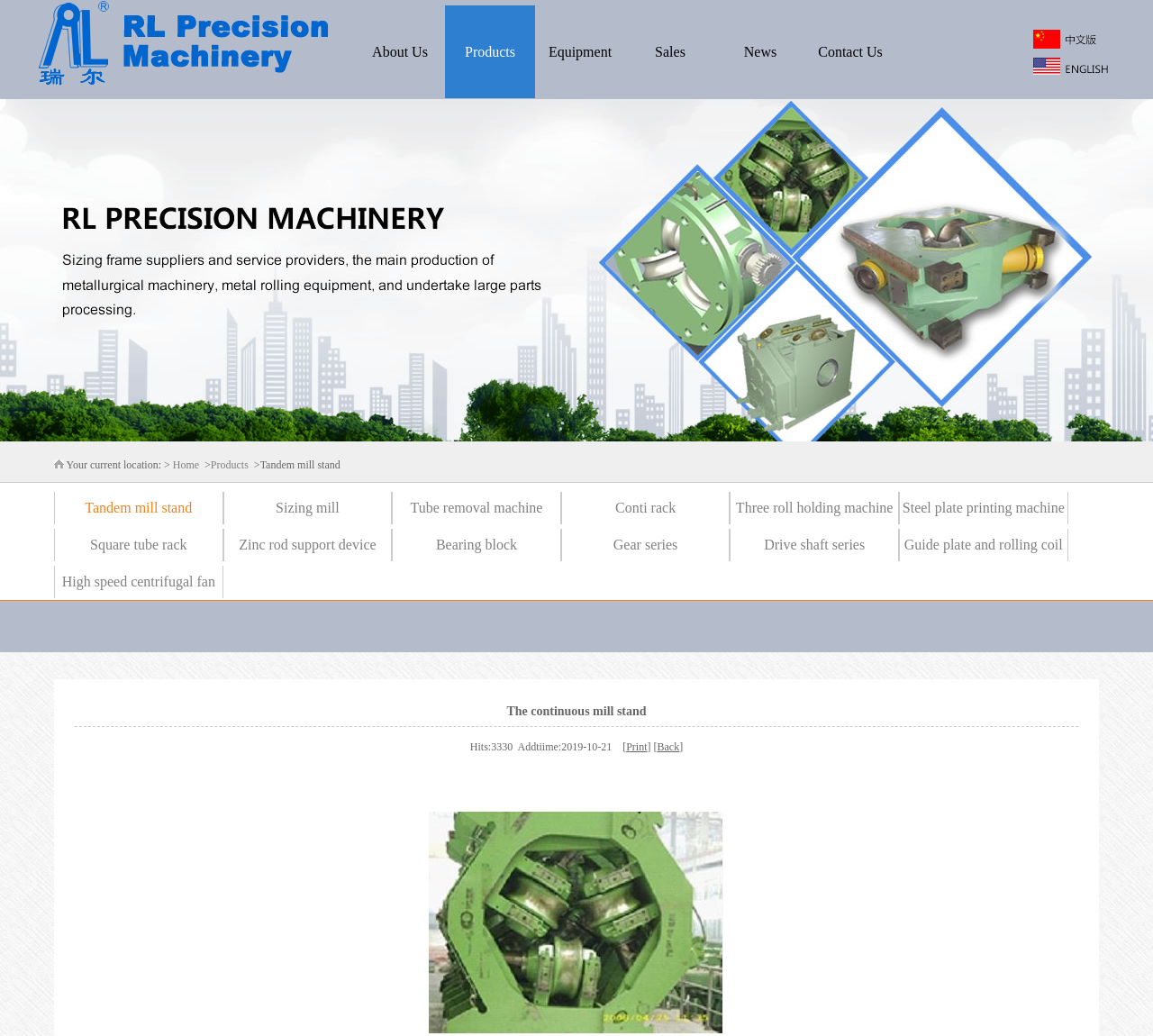Elaborate on the information and visuals displayed on the webpage.

The webpage is about Wuxi RL Precision Machinery Co., Ltd., a company that produces metallurgical mechanical equipment, non-standard mechanical products, and precision transmission parts. 

At the top of the page, there is a row of links, including "Wuxi RL Precision Machinery Co., Ltd.", "About Us", "Products", "Equipment", "Sales", "News", and "Contact Us". 

To the right of these links, there is a small image. Below the image, there is a breadcrumb navigation showing the current location, with links to "Home" and "Products". 

The main content of the page is a list of products, including "Tandem mill stand", "Sizing mill", "Tube removal machine", and others. These links are arranged in a horizontal row, with multiple rows of links. 

Below the list of products, there is a section with a heading "The continuous mill stand" and some text with details about the product, including the number of hits and the date it was added. There are also links to "Print" and "Back" in this section.